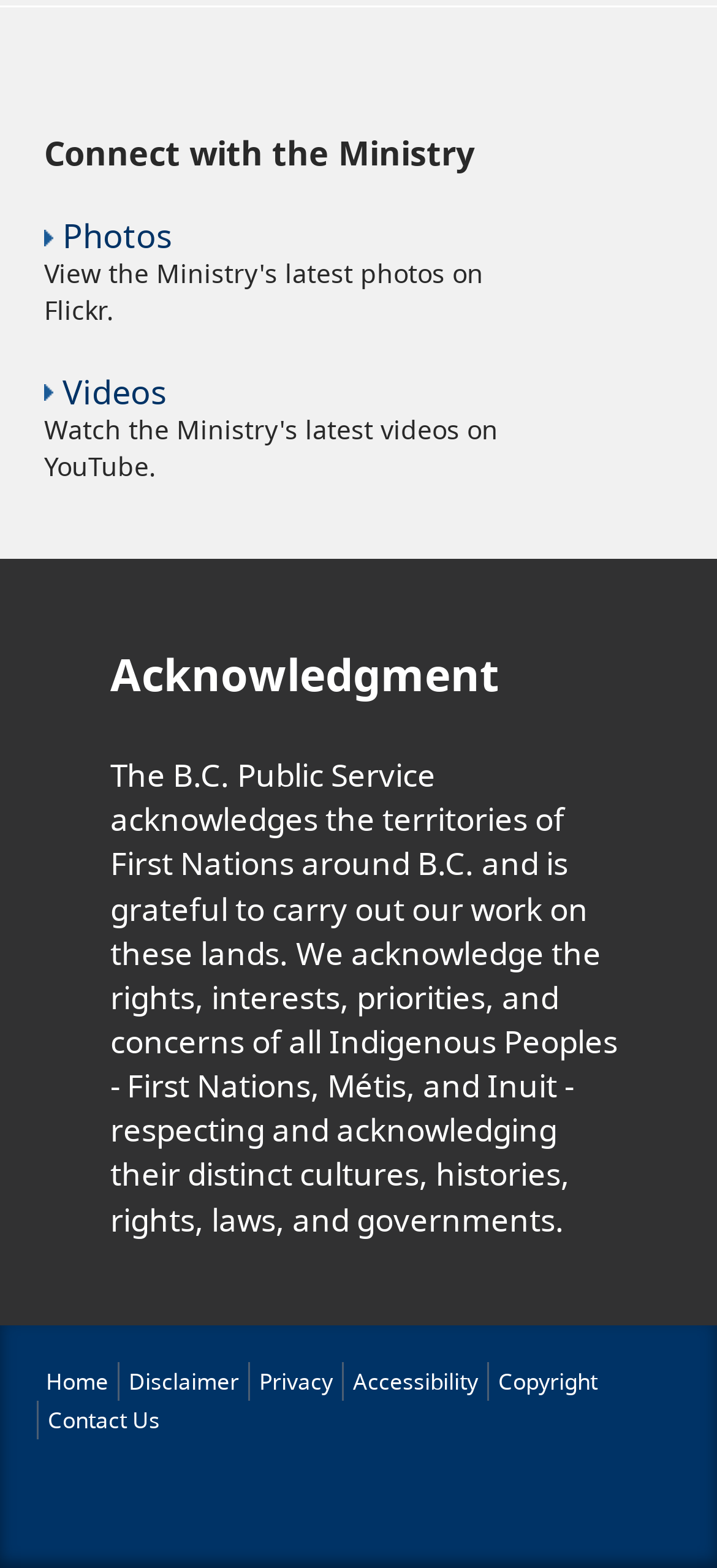Indicate the bounding box coordinates of the element that needs to be clicked to satisfy the following instruction: "Watch videos". The coordinates should be four float numbers between 0 and 1, i.e., [left, top, right, bottom].

[0.087, 0.236, 0.233, 0.264]